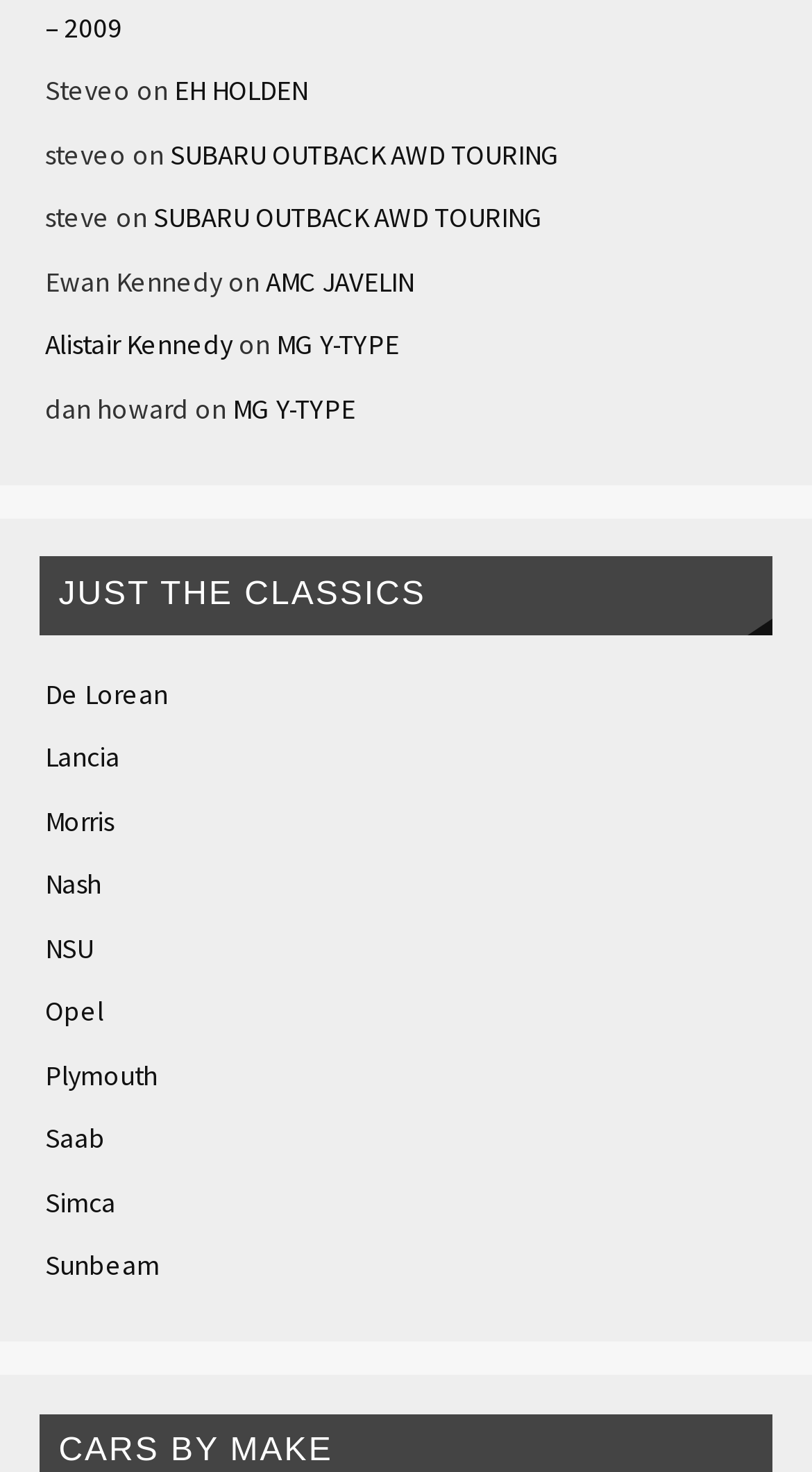Analyze the image and provide a detailed answer to the question: How many authors are mentioned on the webpage?

I counted the number of authors mentioned on the webpage, including Steveo, Ewan Kennedy, Alistair Kennedy, and dan howard, and found a total of 4 authors.